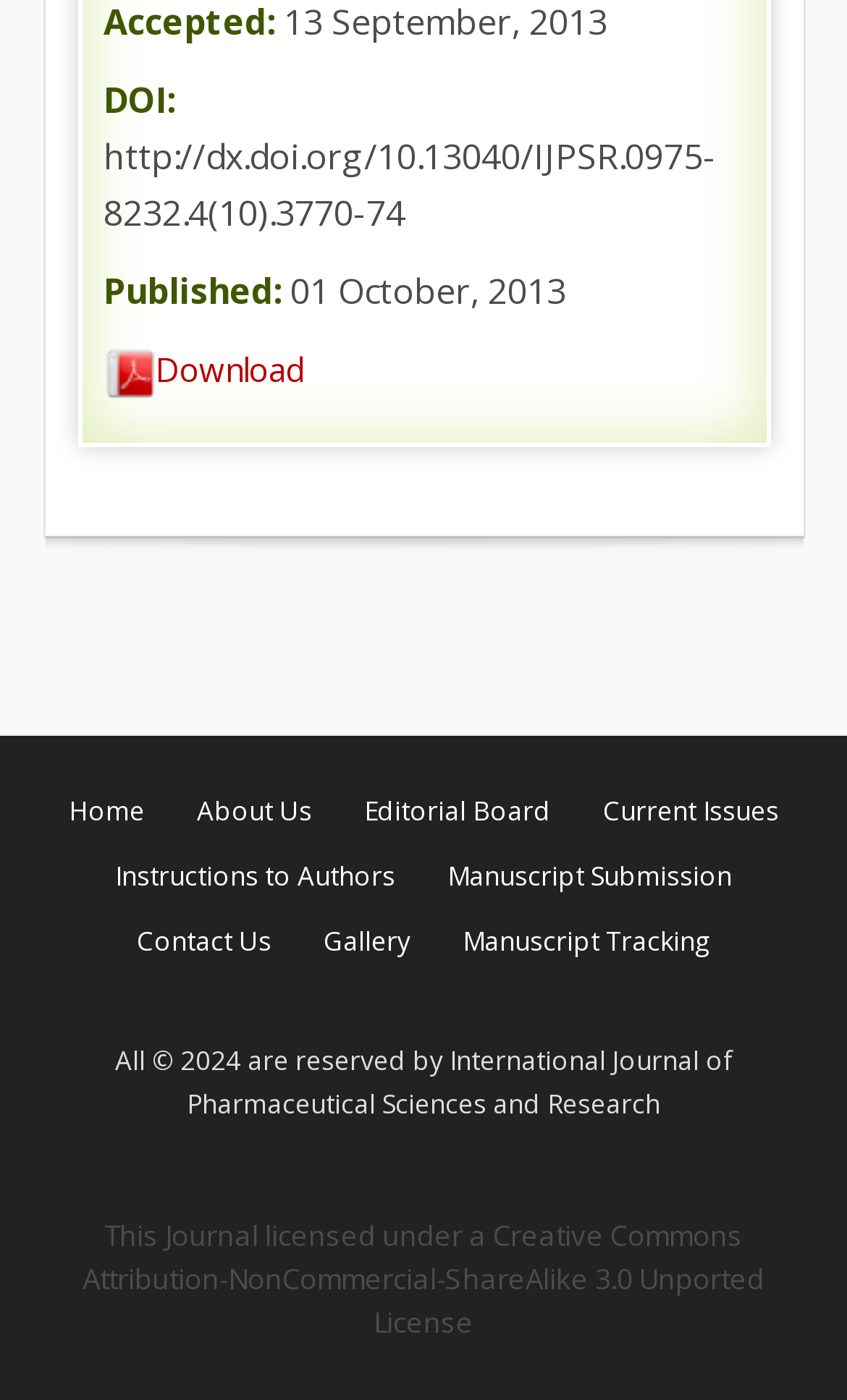Provide the bounding box coordinates for the specified HTML element described in this description: "Instructions to Authors". The coordinates should be four float numbers ranging from 0 to 1, in the format [left, top, right, bottom].

[0.11, 0.612, 0.492, 0.639]